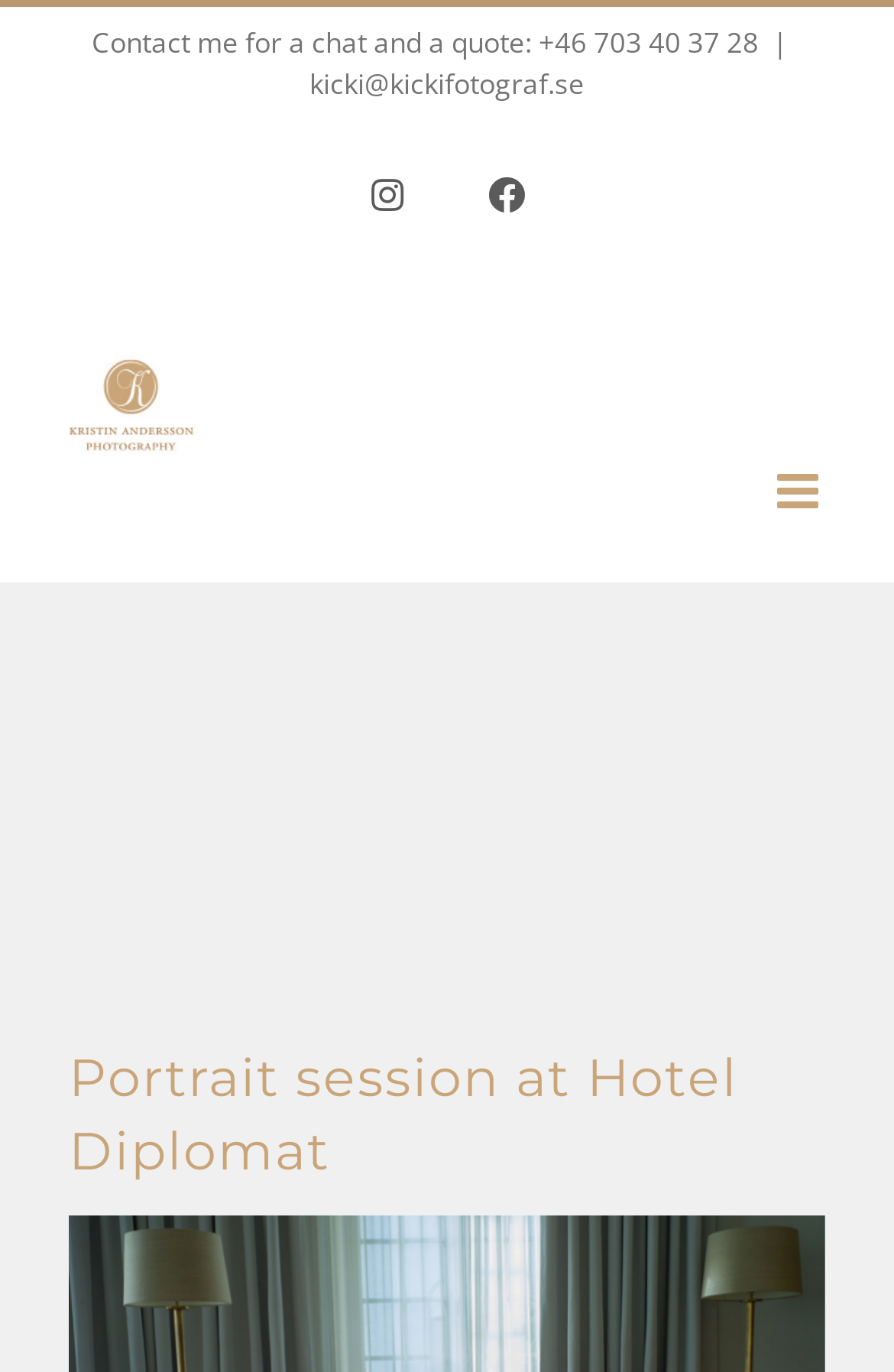Locate the primary heading on the webpage and return its text.

Portrait session at Hotel Diplomat